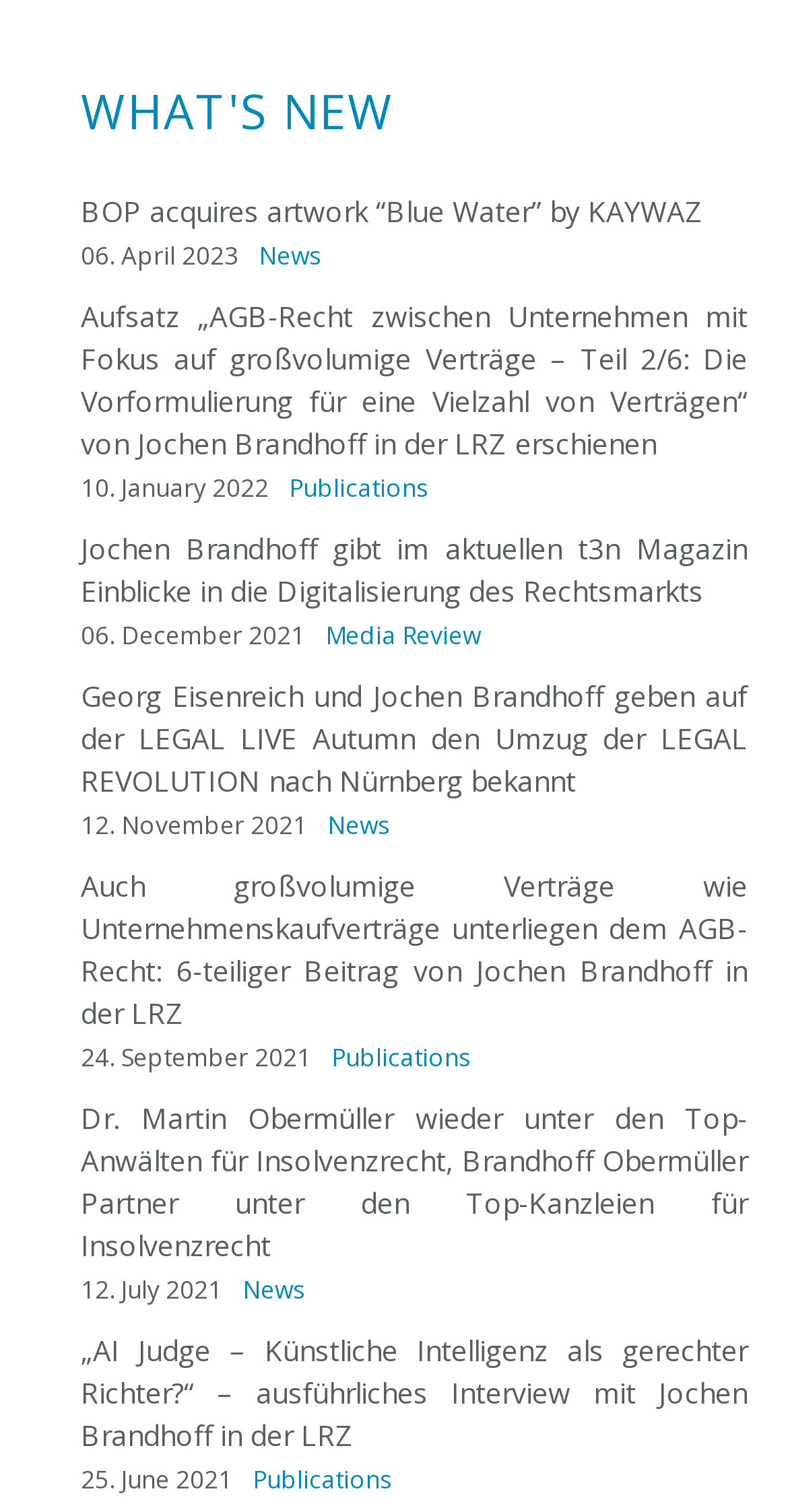Please identify the bounding box coordinates of the clickable region that I should interact with to perform the following instruction: "Read news about BOP acquires artwork “Blue Water” by KAYWAZ". The coordinates should be expressed as four float numbers between 0 and 1, i.e., [left, top, right, bottom].

[0.103, 0.125, 0.949, 0.153]